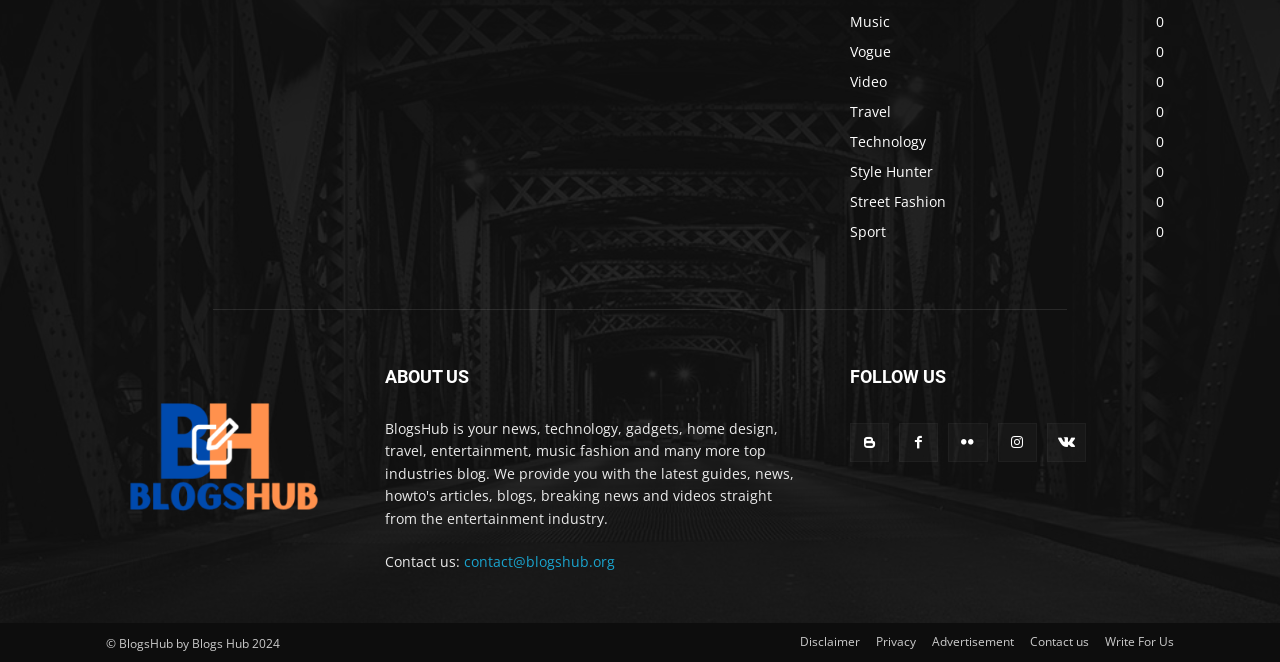Locate the UI element described as follows: "title="Blogs Hub"". Return the bounding box coordinates as four float numbers between 0 and 1 in the order [left, top, right, bottom].

[0.083, 0.597, 0.263, 0.785]